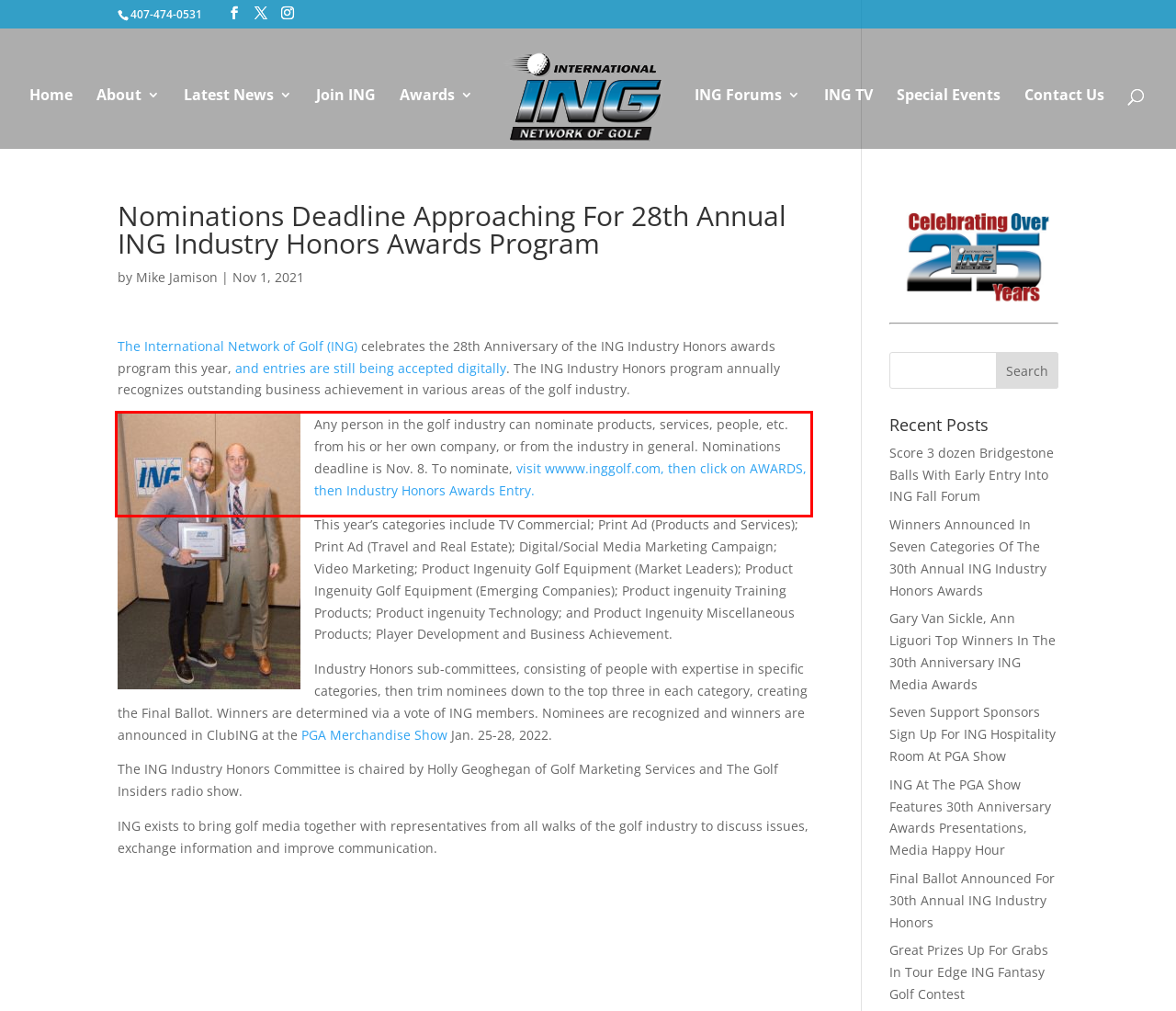Using the provided screenshot of a webpage, recognize and generate the text found within the red rectangle bounding box.

Any person in the golf industry can nominate products, services, people, etc. from his or her own company, or from the industry in general. Nominations deadline is Nov. 8. To nominate, visit wwww.inggolf.com, then click on AWARDS, then Industry Honors Awards Entry.